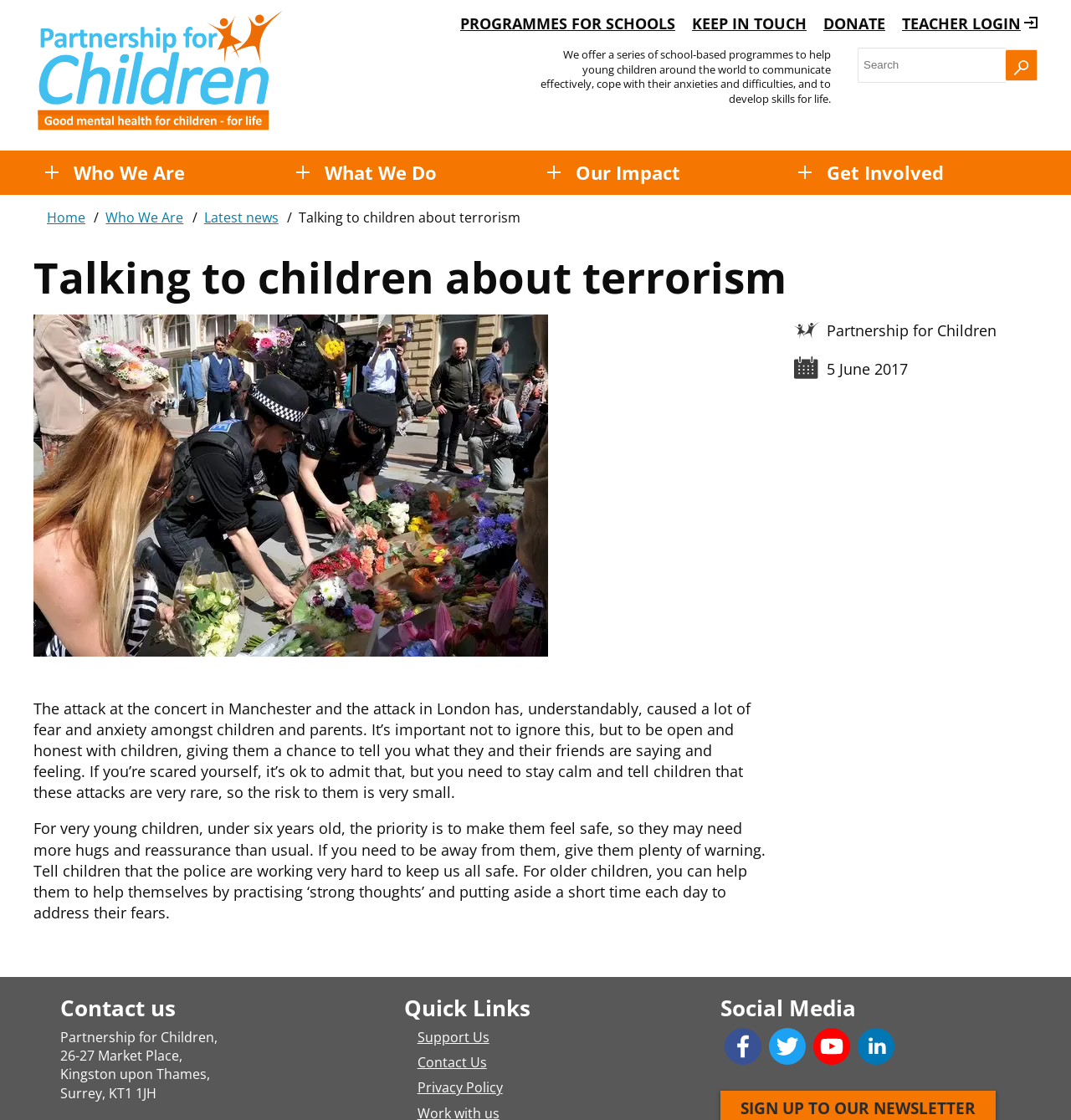Identify the bounding box of the UI component described as: "What We Do".

[0.3, 0.134, 0.411, 0.174]